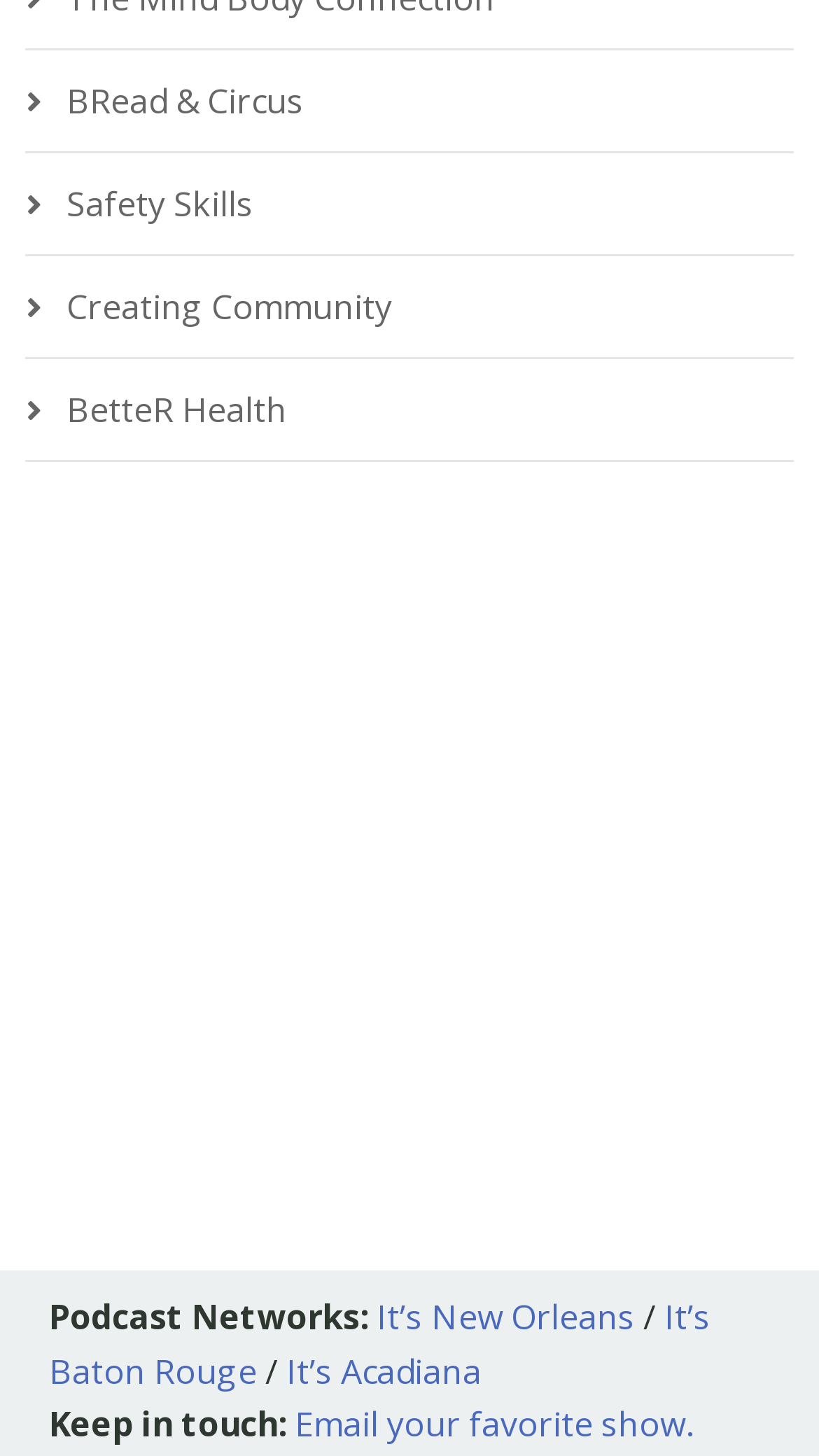Identify the bounding box coordinates of the specific part of the webpage to click to complete this instruction: "Visit Safety Skills".

[0.081, 0.124, 0.309, 0.156]